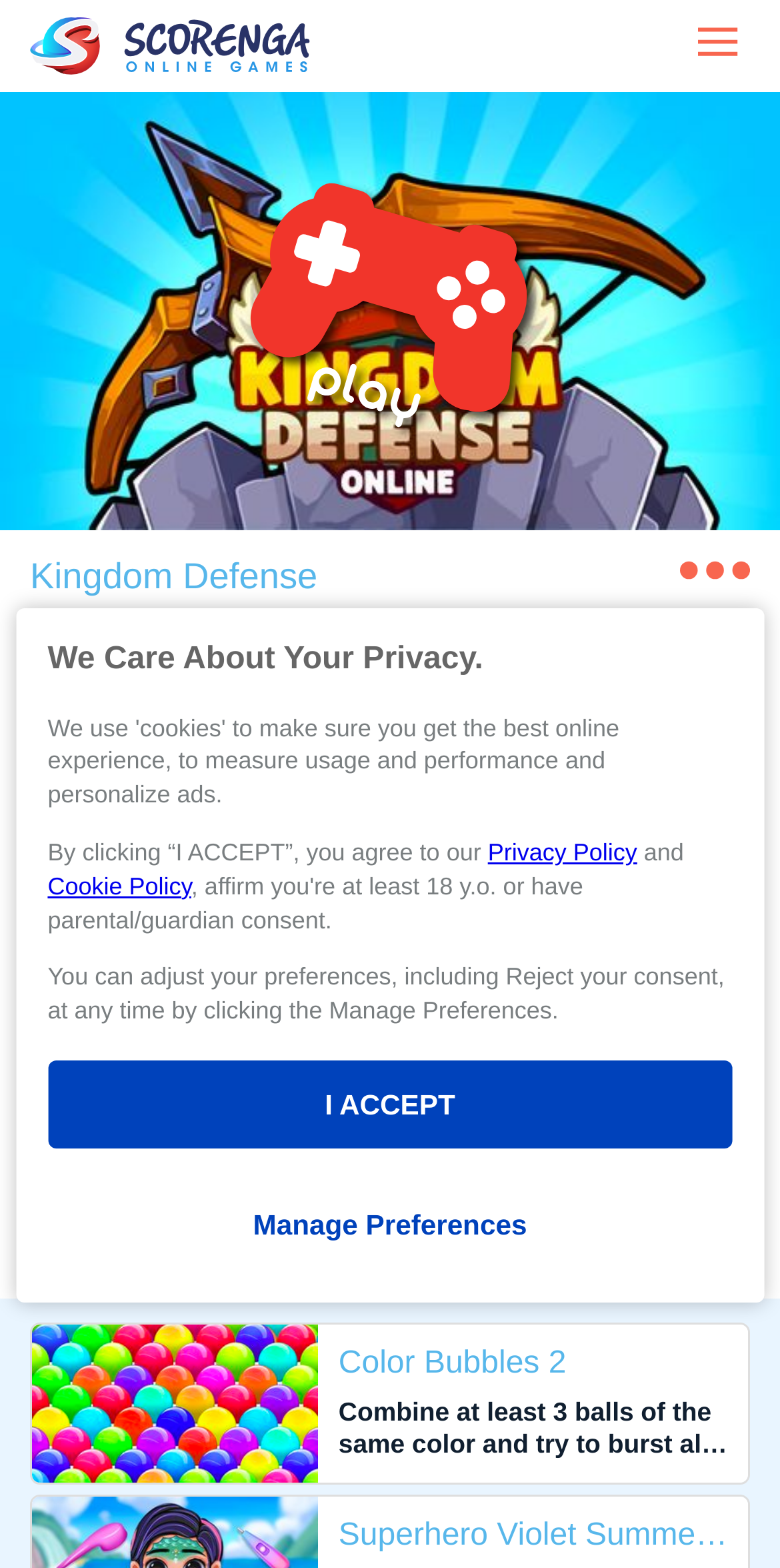Give a one-word or short phrase answer to this question: 
What is the theme of the image at the top of the webpage?

Fantasy